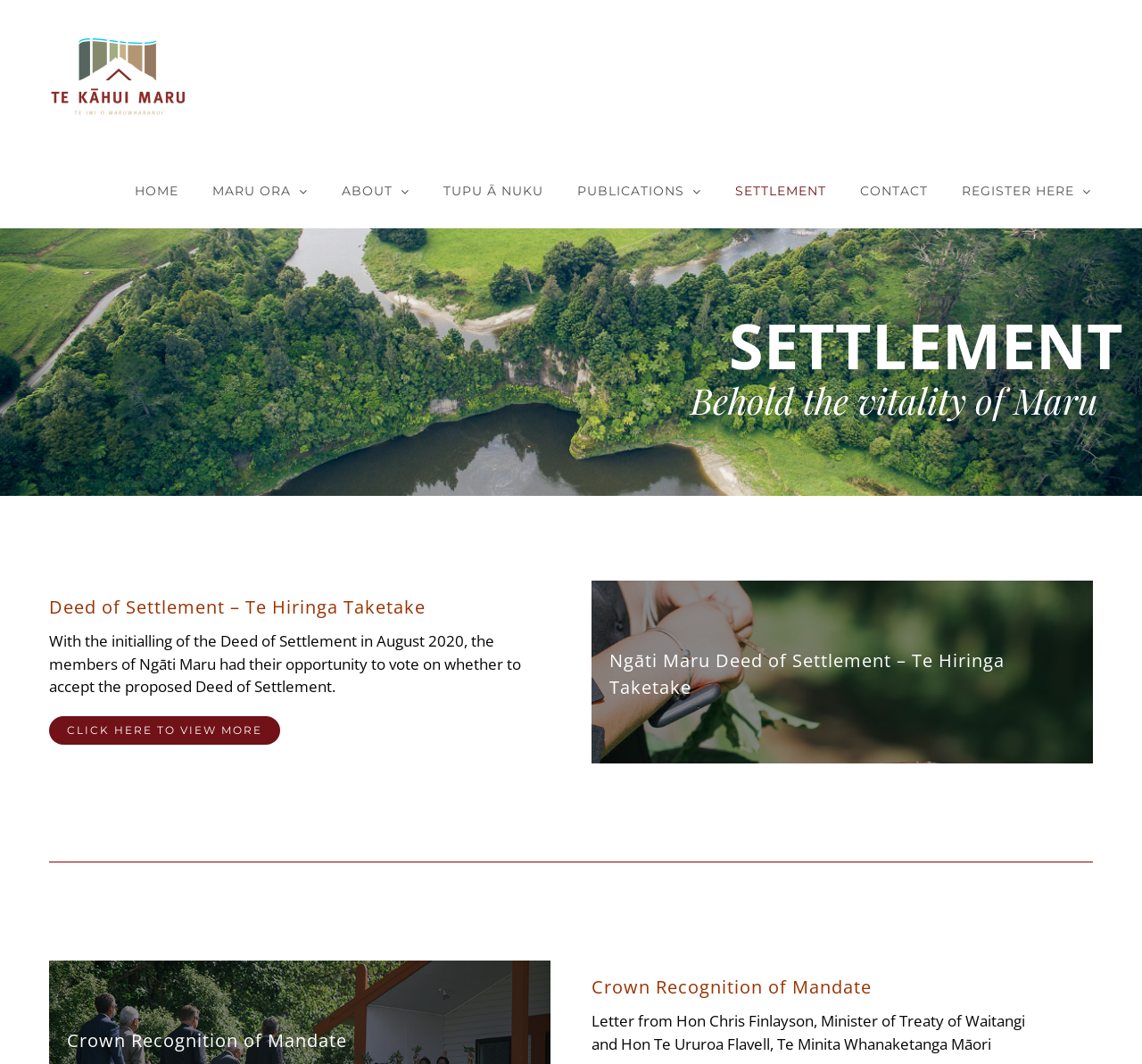From the webpage screenshot, predict the bounding box coordinates (top-left x, top-left y, bottom-right x, bottom-right y) for the UI element described here: REGISTER HERE

[0.842, 0.144, 0.956, 0.215]